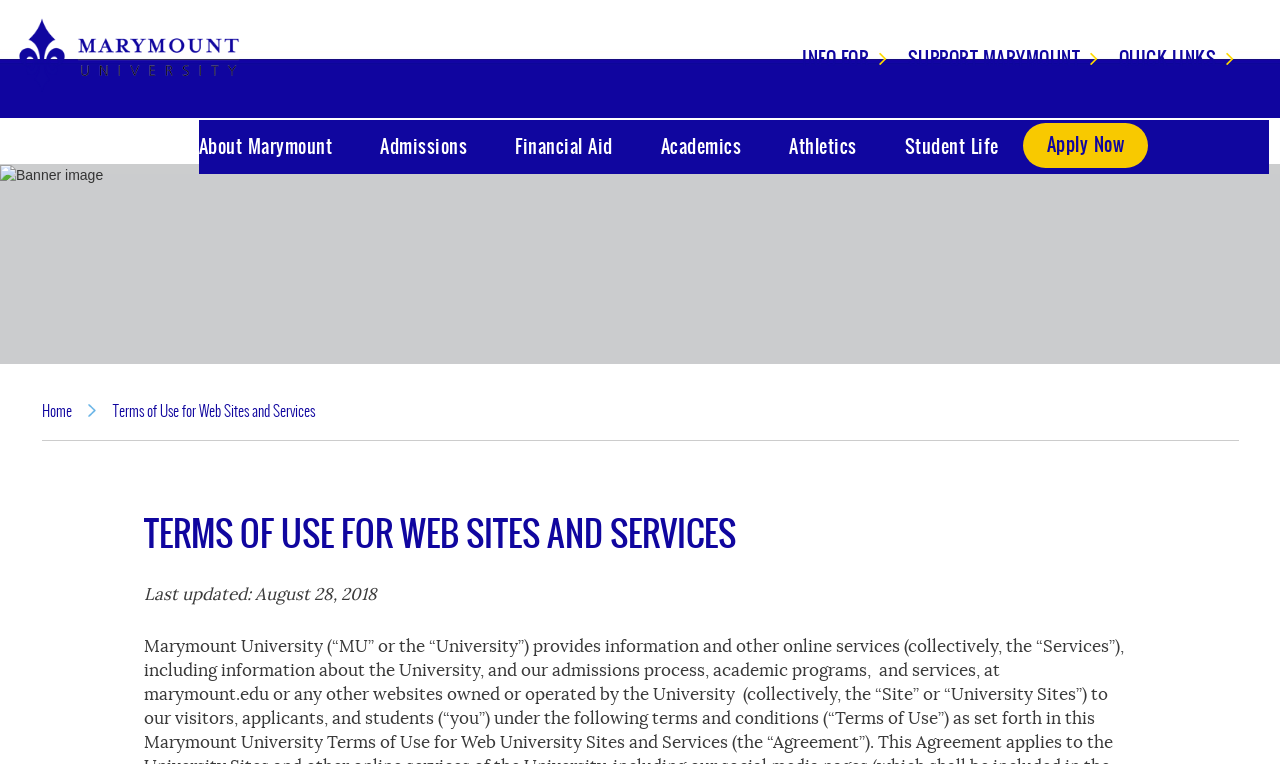Kindly respond to the following question with a single word or a brief phrase: 
What is the last updated date of the webpage?

August 28, 2018